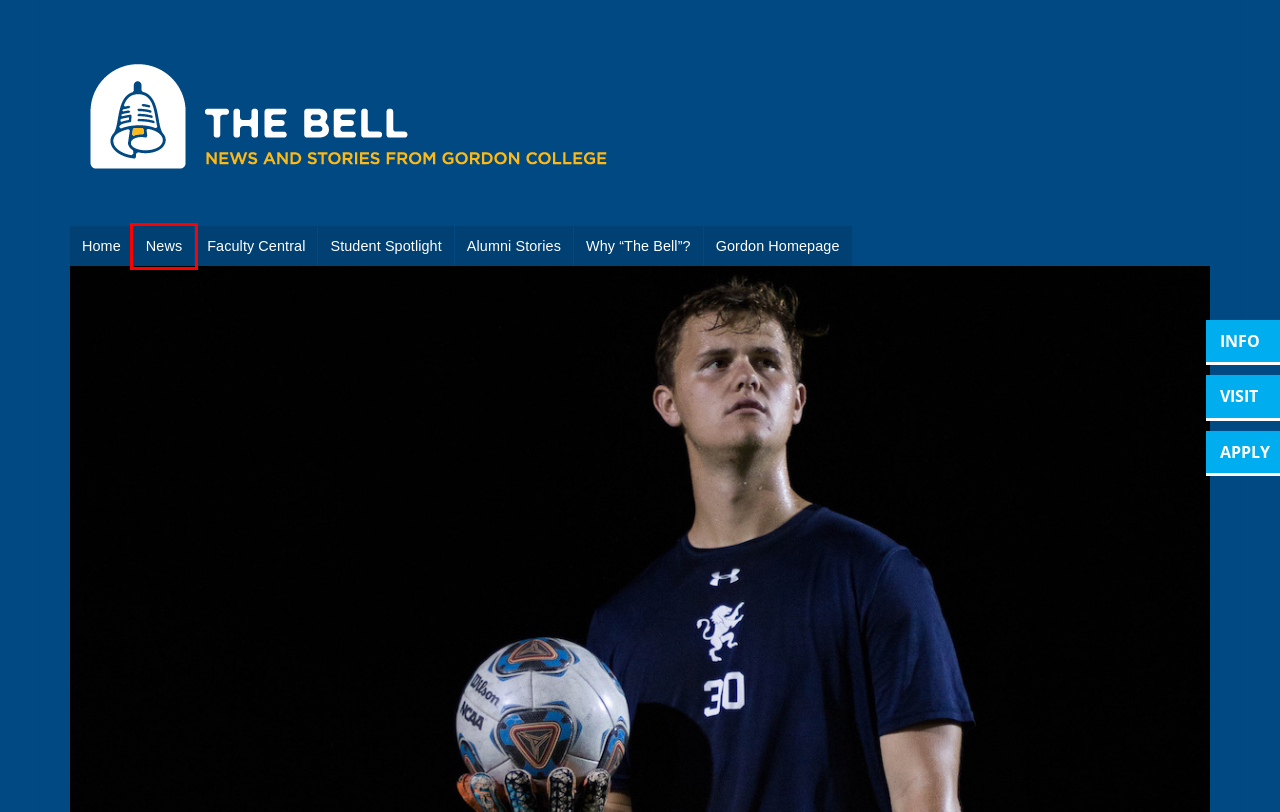Given a webpage screenshot with a red bounding box around a particular element, identify the best description of the new webpage that will appear after clicking on the element inside the red bounding box. Here are the candidates:
A. Alumni Stories Archives - The Bell
B. athletics Archives - The Bell
C. The Bell - News and stories from Gordon College
D. News Archives - The Bell
E. student spotlight Archives - The Bell
F. Student Spotlight Archives - The Bell
G. Faculty Archives - The Bell
H. Why "The Bell"? - The Bell

D